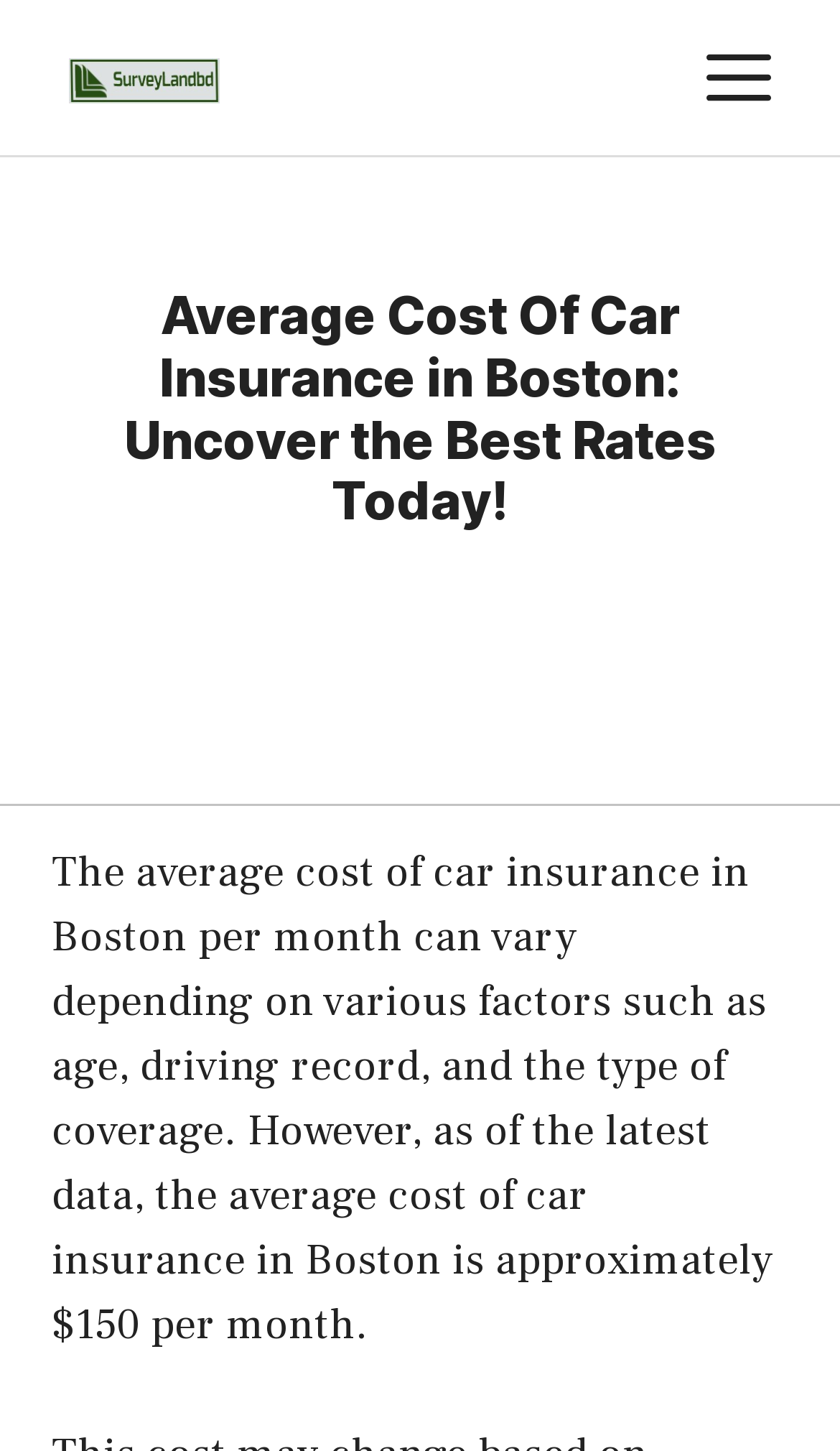Find the coordinates for the bounding box of the element with this description: "Service".

None